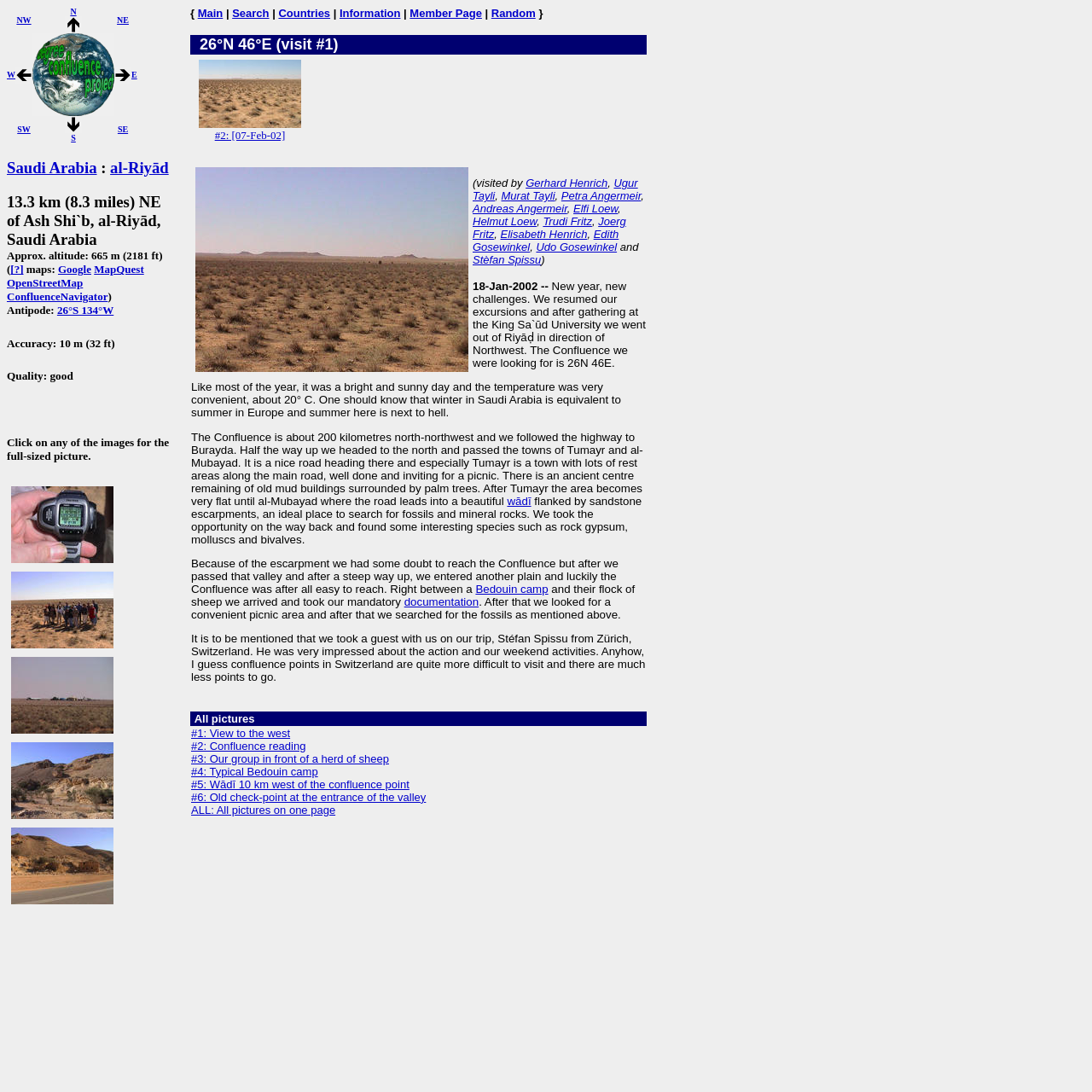Respond to the question below with a single word or phrase:
What is the direction of the confluence point from Ash Shi`b?

NE